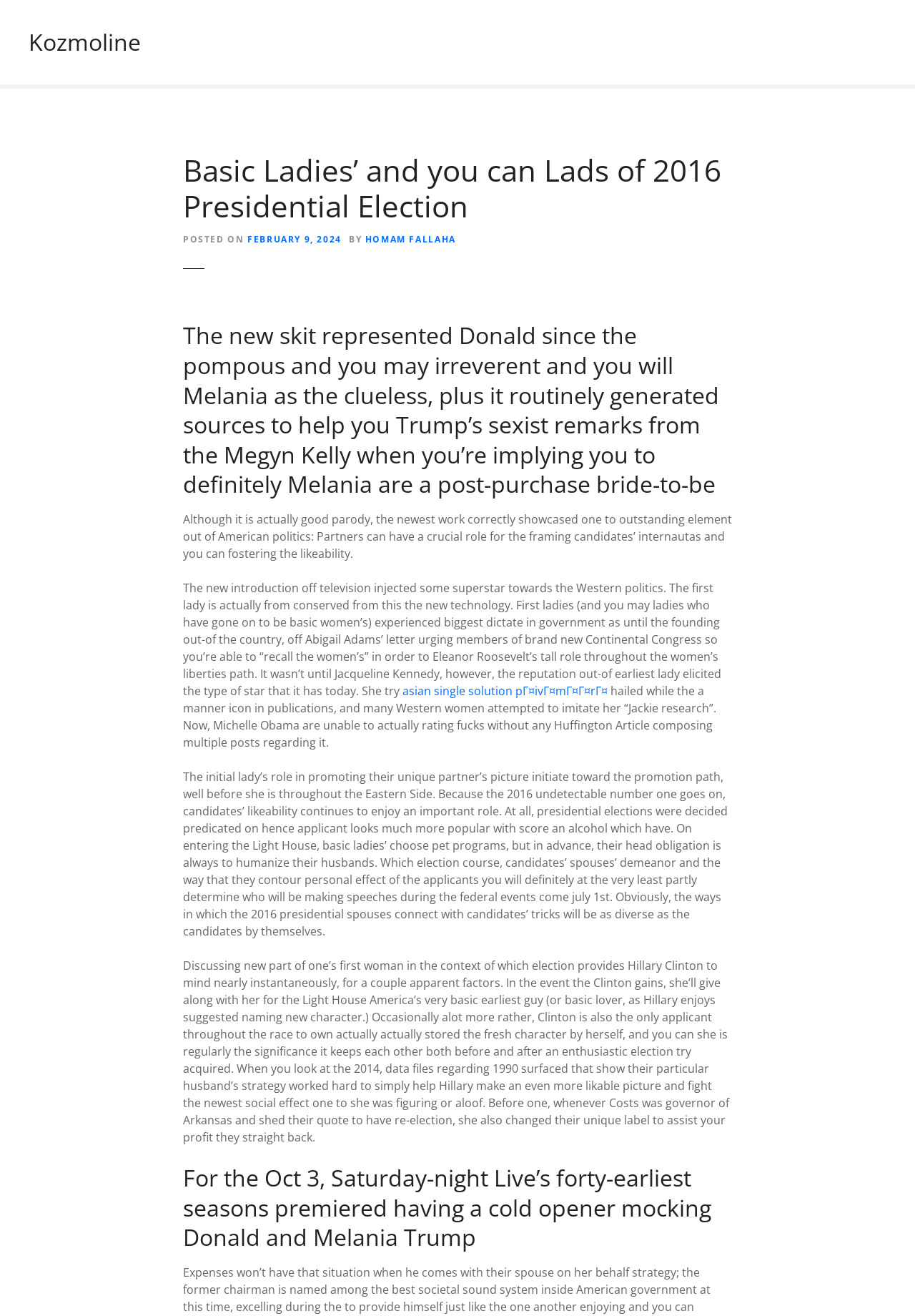What is the date of the article?
Look at the screenshot and respond with one word or a short phrase.

FEBRUARY 9, 2024